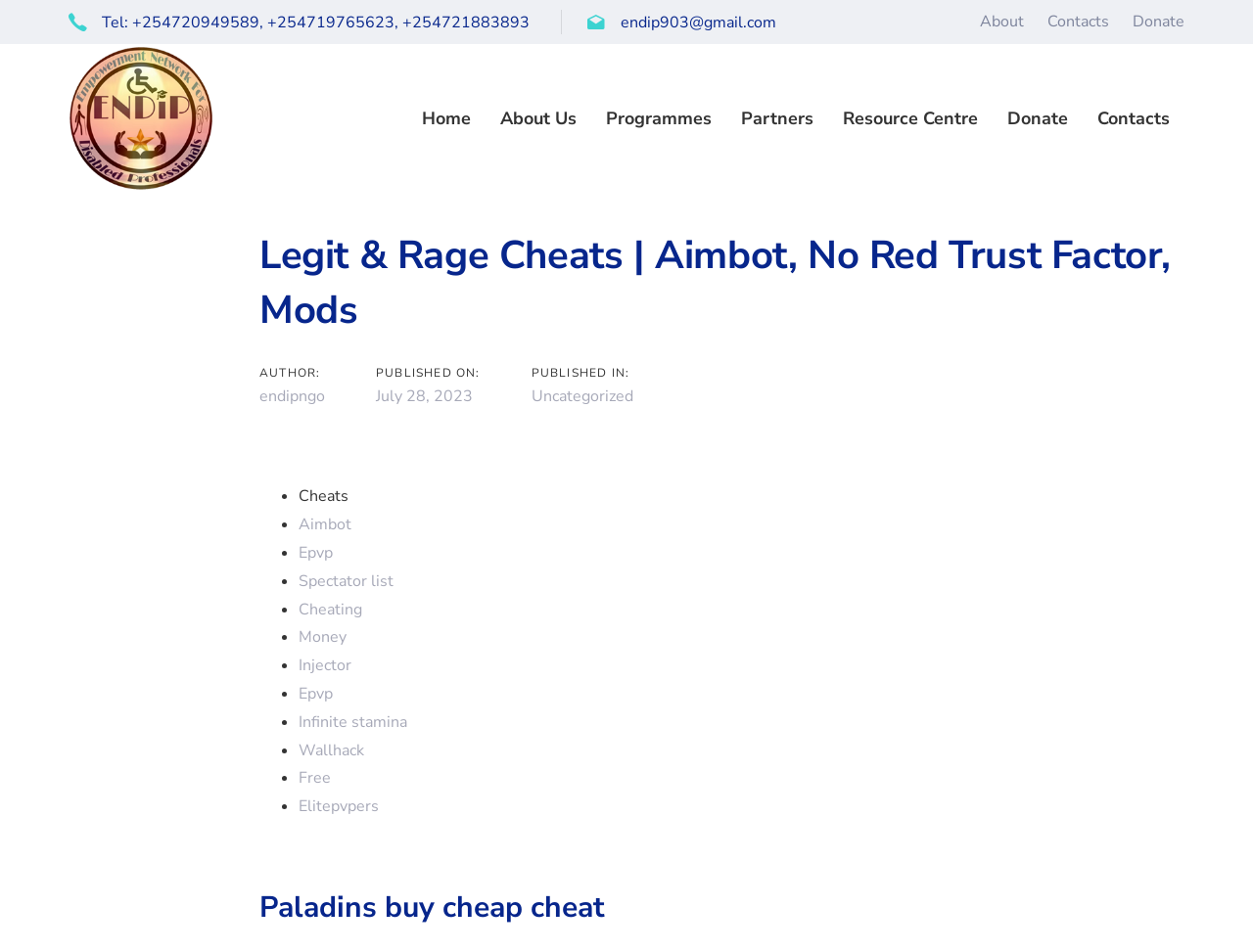Show me the bounding box coordinates of the clickable region to achieve the task as per the instruction: "Click on the 'Contacts' link".

[0.836, 0.011, 0.885, 0.034]